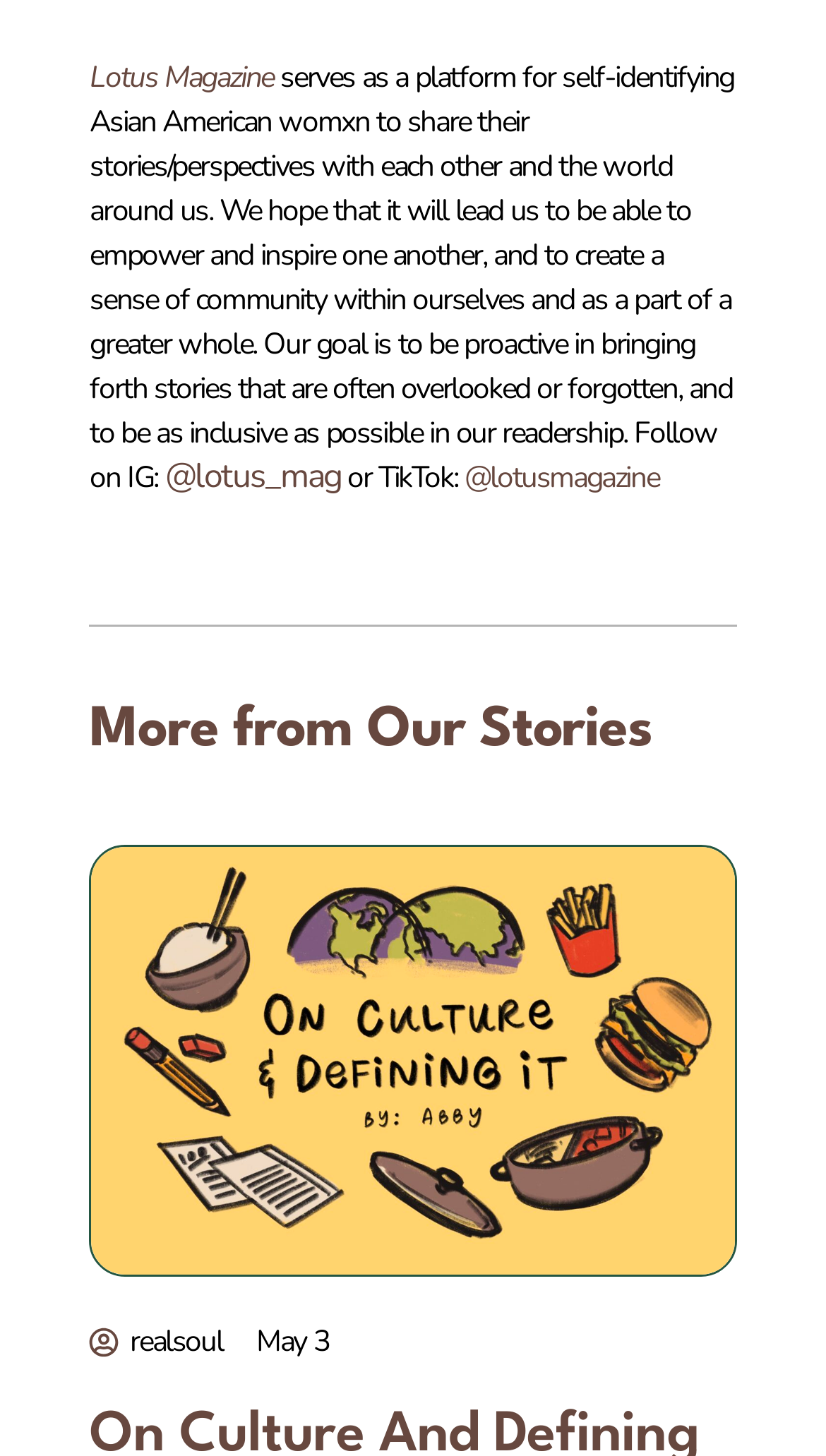Identify and provide the bounding box for the element described by: "@lotus_mag".

[0.2, 0.311, 0.412, 0.343]